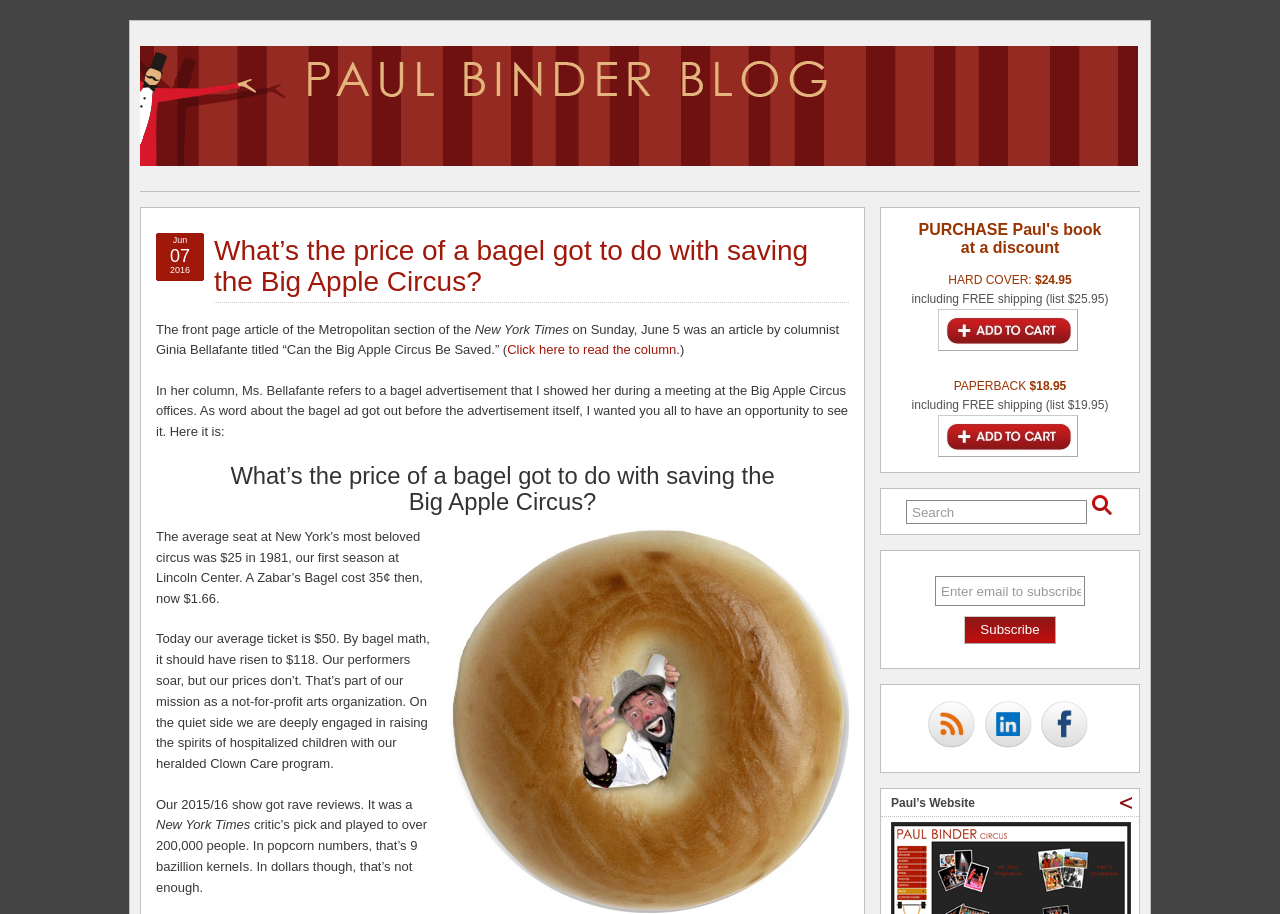Identify the bounding box of the UI component described as: "title="LinkedIn"".

[0.768, 0.766, 0.806, 0.823]